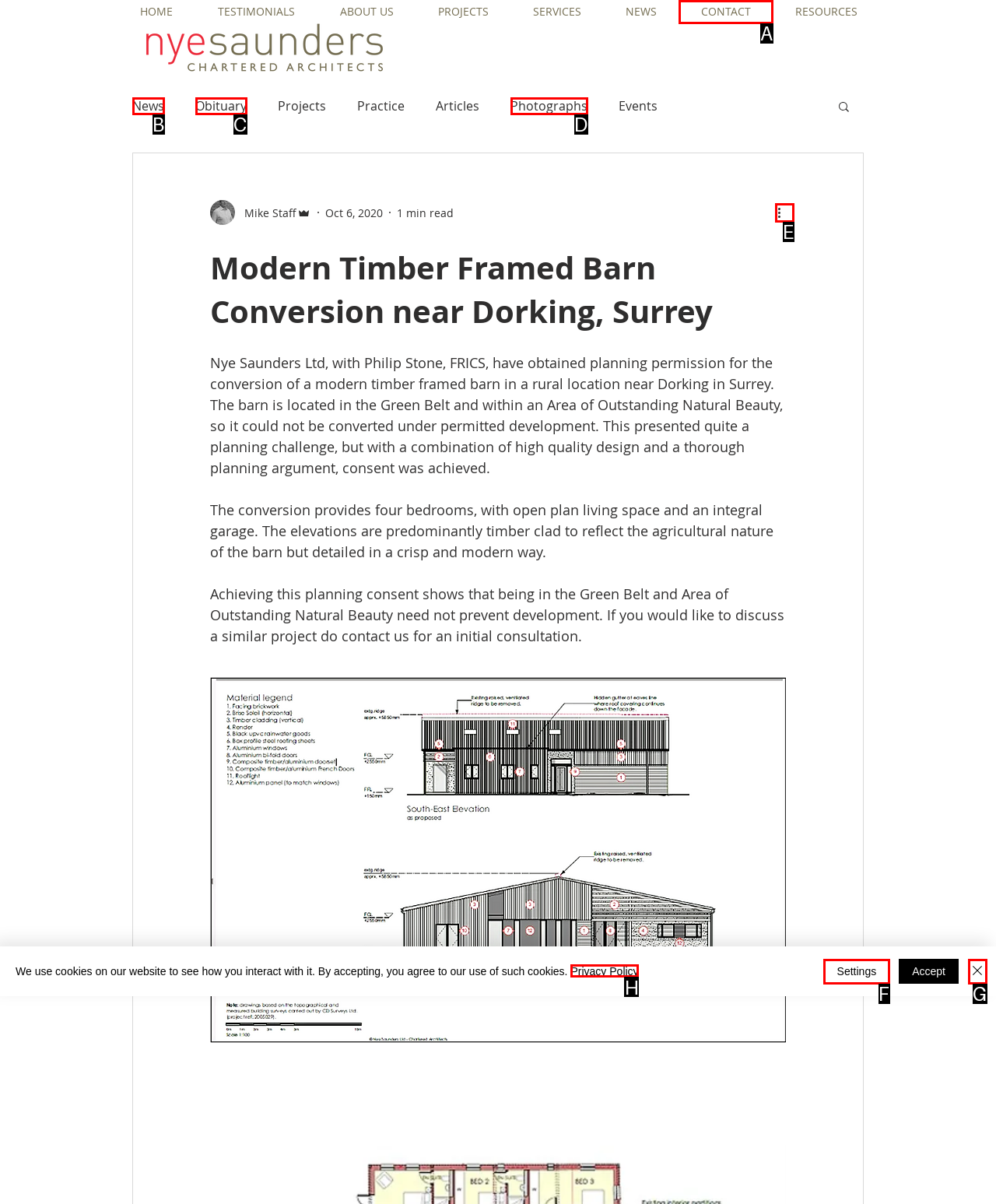Match the description to the correct option: Privacy Policy
Provide the letter of the matching option directly.

H